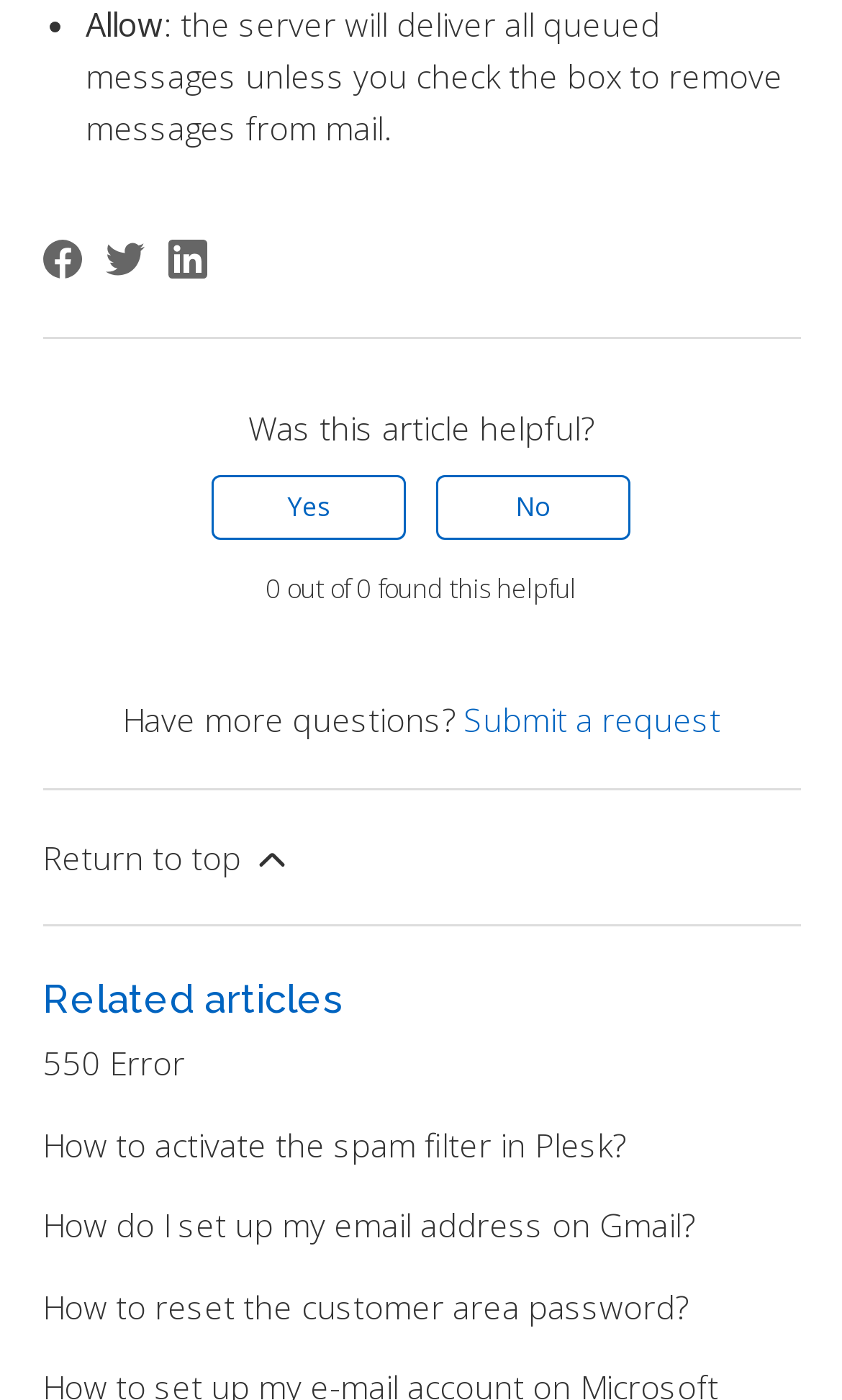What is the purpose of the 'Submit a request' link?
Refer to the image and give a detailed answer to the question.

The text 'Have more questions?' is followed by the 'Submit a request' link, suggesting that it is for users to ask more questions or request further assistance.